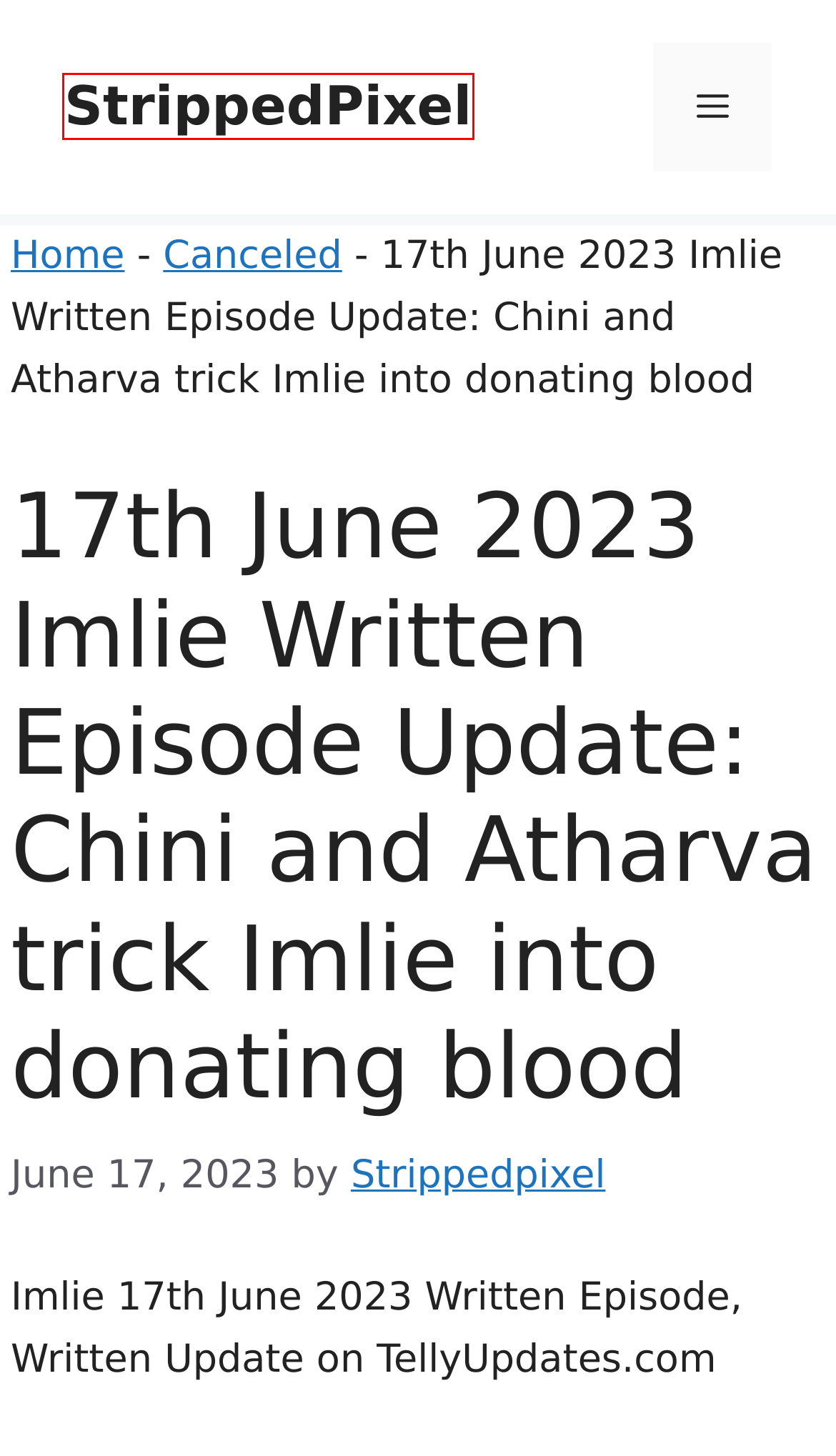Examine the screenshot of a webpage with a red bounding box around an element. Then, select the webpage description that best represents the new page after clicking the highlighted element. Here are the descriptions:
A. Ice Cube Says He Was Blocked From 'The View' And 'Oprah' - StrippedPixel
B. Canceled - StrippedPixel
C. StrippedPixel - Release Date Of TV Shows And Movies
D. Titli June 17, 2023 Written Episode Update: Titli Rejects Garv's Offer - StrippedPixel
E. Come monitorare a distanza e spiare il cellulare | App download gratuito
F. Pandya Store 17th June 2023 Written Episode Update: Shiva Regains His Memory - StrippedPixel
G. Strippedpixel - StrippedPixel
H. Maitree July 25, 2023 Written Episode Update: Maitree Falls Into Danger Again - StrippedPixel

C